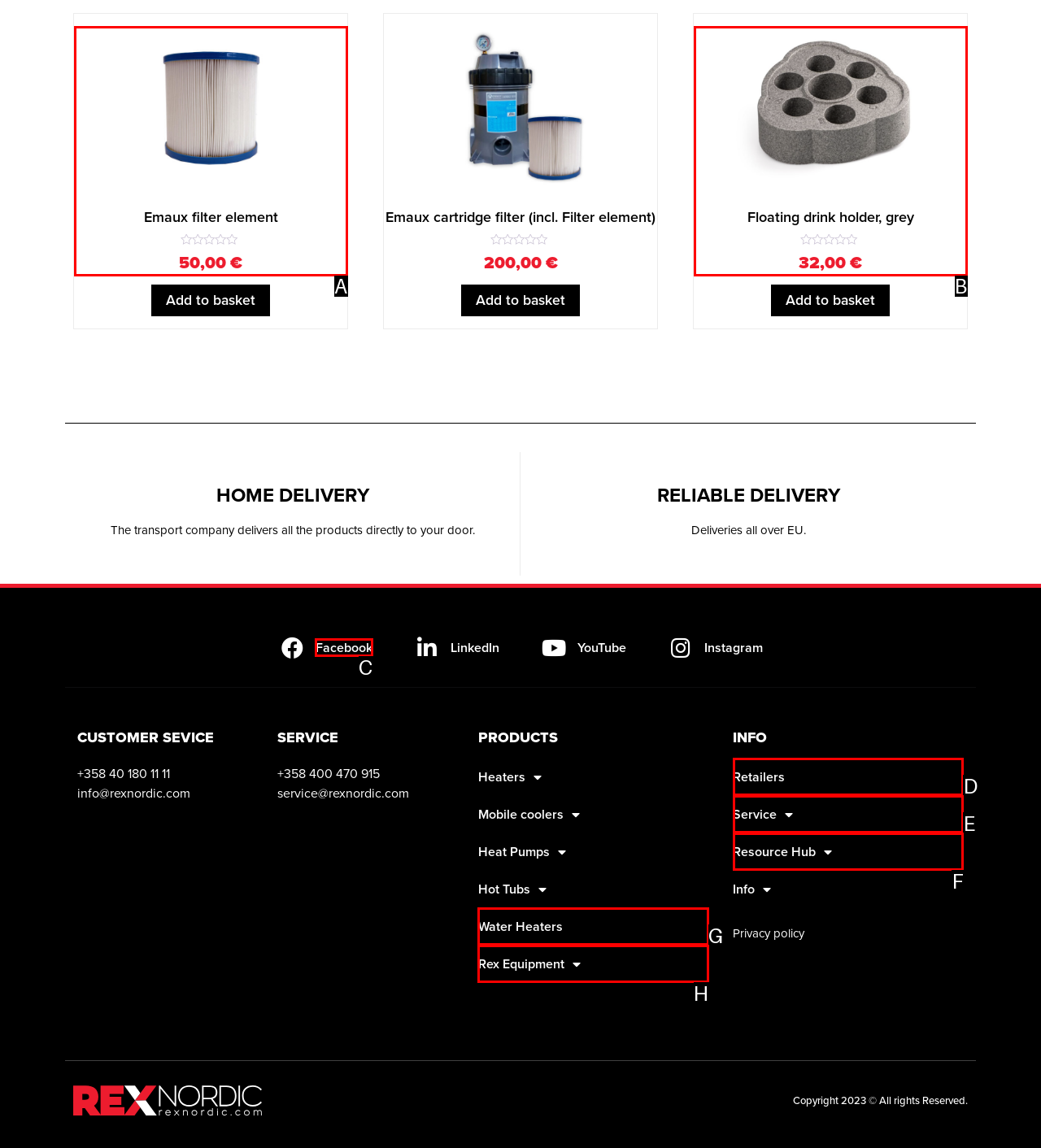Point out the option that needs to be clicked to fulfill the following instruction: Contact us today
Answer with the letter of the appropriate choice from the listed options.

None